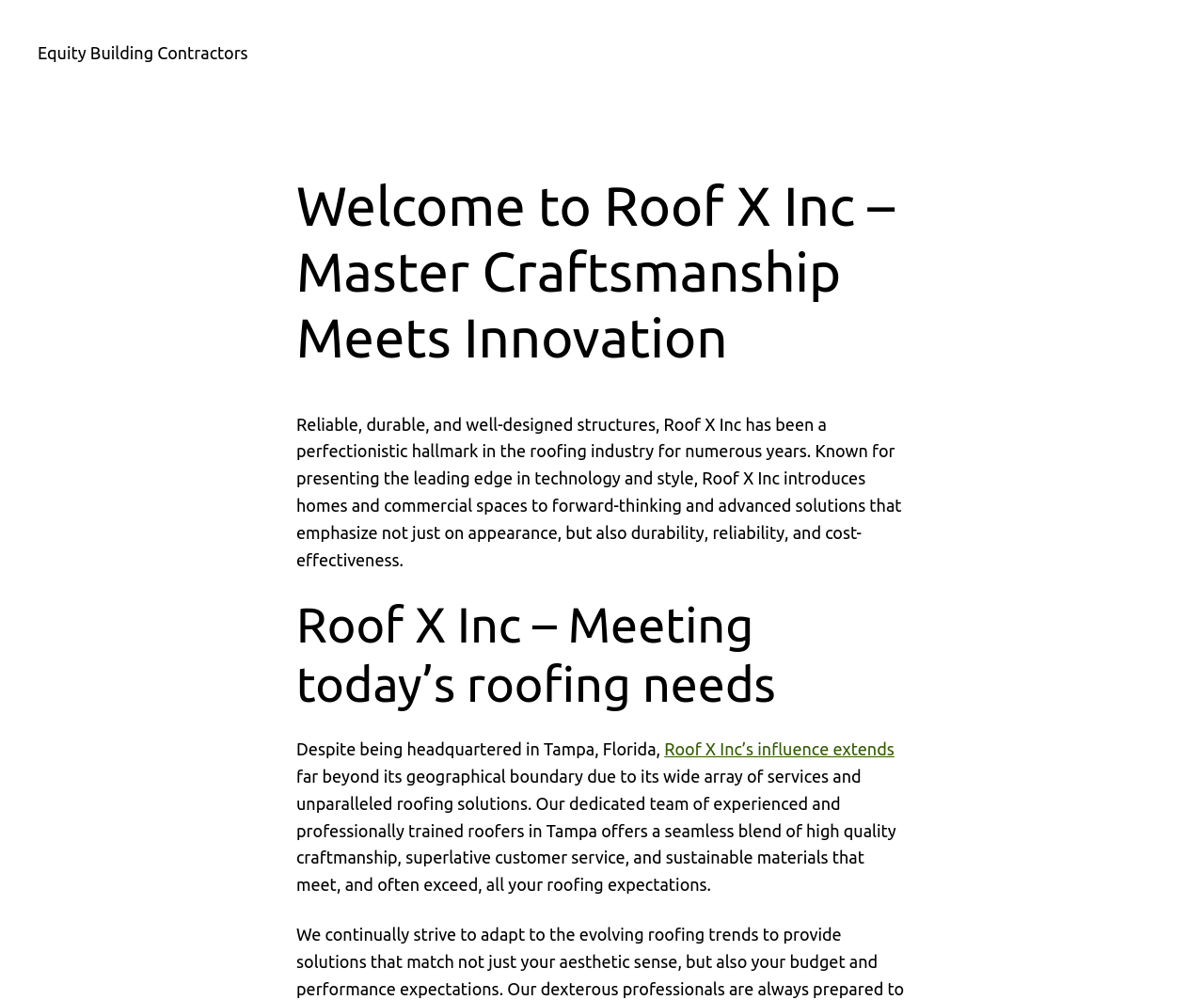Give a detailed explanation of the elements present on the webpage.

The webpage is about Roof X Inc, a company that specializes in roofing solutions. At the top, there is a heading that reads "Welcome to Roof X Inc – Master Craftsmanship Meets Innovation" which is centered on the page. Below this heading, there is a link to "Equity Building Contractors" positioned on the left side of the page.

The main content of the page is divided into two sections. The first section describes the company's mission and values, stating that they provide reliable, durable, and well-designed structures, and are known for their innovative solutions that prioritize not only appearance but also durability, reliability, and cost-effectiveness. This text is positioned in the middle of the page, spanning almost the entire width.

The second section is headed by "Roof X Inc – Meeting today’s roofing needs" and is positioned below the first section. This section provides more information about the company's services, stating that despite being headquartered in Tampa, Florida, their influence extends far beyond their geographical boundary due to their wide array of services and unparalleled roofing solutions. There is also a link to "Roof X Inc’s influence extends" within this section, positioned on the right side of the text. The text continues to describe the company's team of experienced and professionally trained roofers in Tampa, who offer high-quality craftsmanship, excellent customer service, and sustainable materials that meet and exceed all roofing expectations.